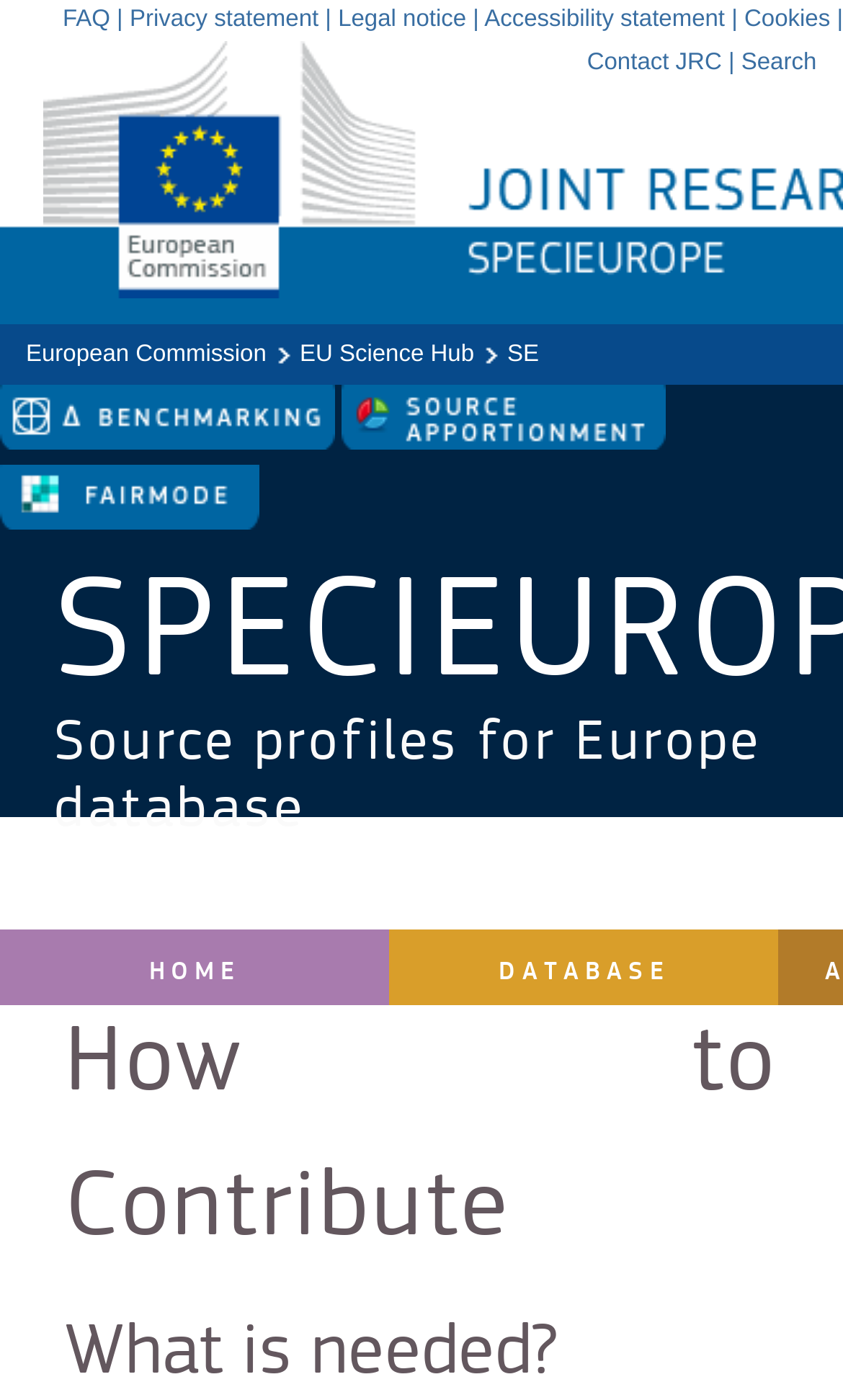Locate the bounding box coordinates of the area you need to click to fulfill this instruction: 'go to FAQ'. The coordinates must be in the form of four float numbers ranging from 0 to 1: [left, top, right, bottom].

[0.074, 0.005, 0.131, 0.023]